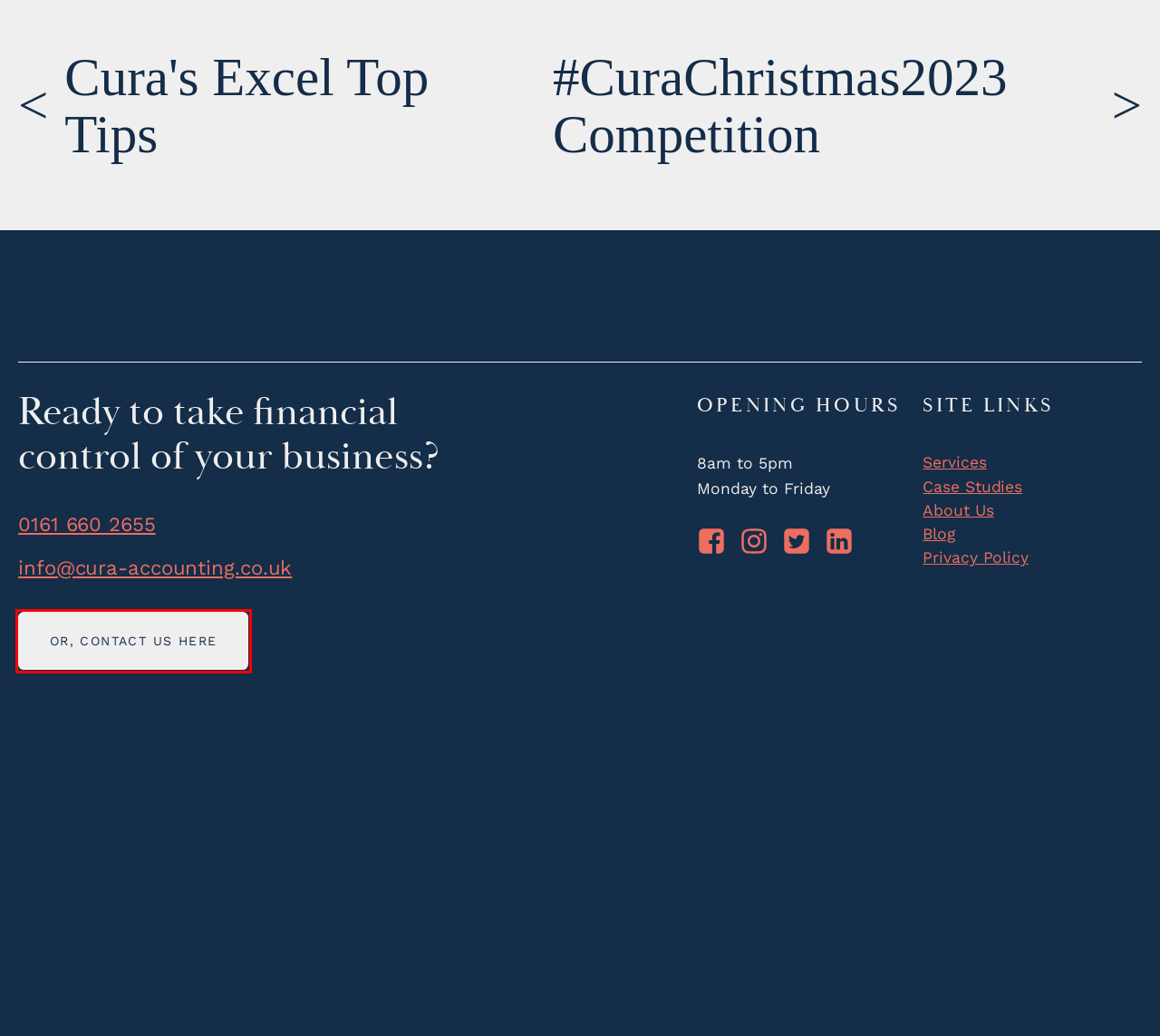Examine the screenshot of a webpage with a red bounding box around a UI element. Your task is to identify the webpage description that best corresponds to the new webpage after clicking the specified element. The given options are:
A. Referral Scheme - Cura Accounting
B. Privacy Policy - Cura Accounting
C. Our Services - Cura Accounting
D. Cura's Excel Top Tips - Cura Accounting
E. Contact Us - Cura Accounting
F. #CuraChristmas2023 Competition - Cura Accounting
G. News - Cura Accounting
H. About Us - Cura Accounting

E